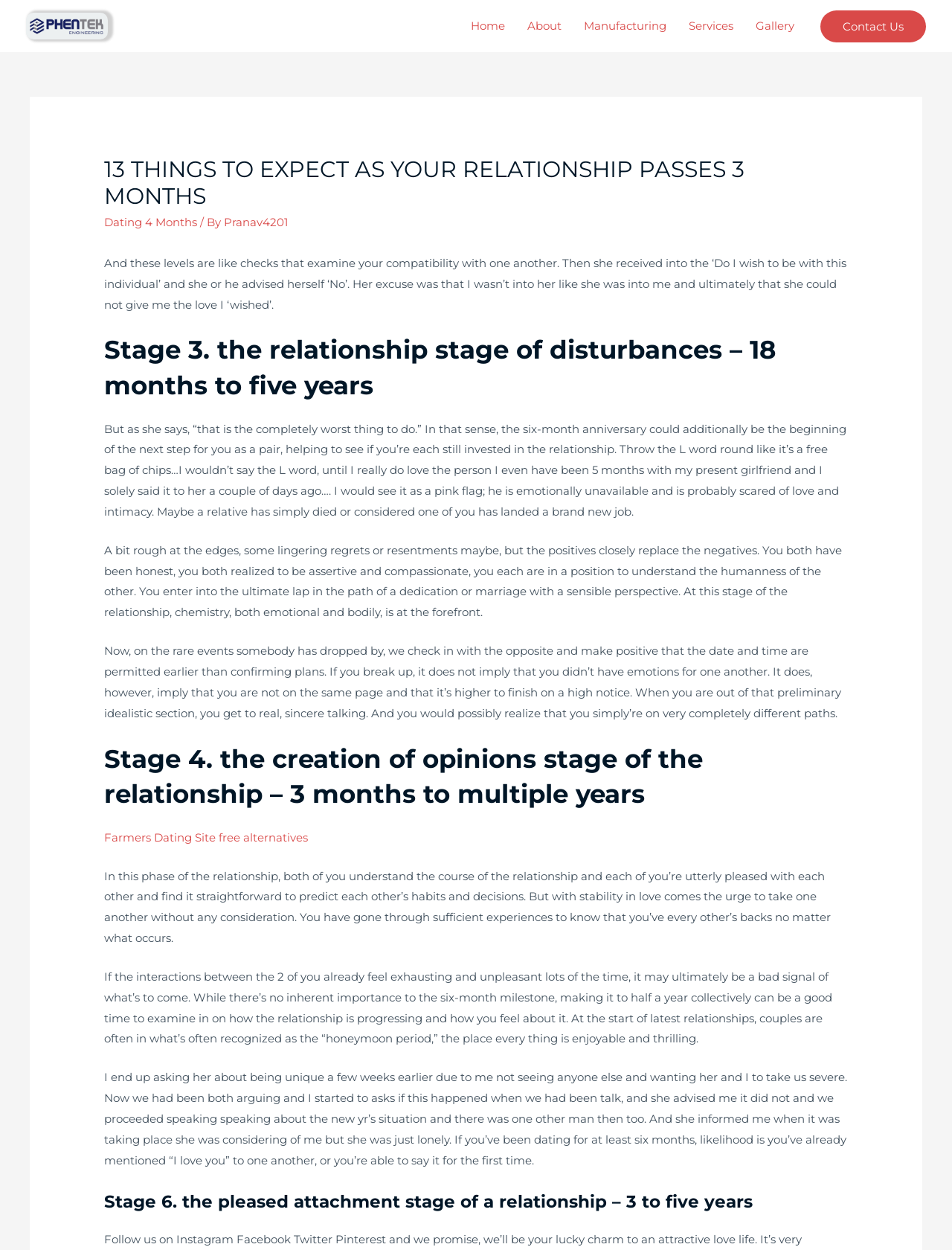Please provide a brief answer to the following inquiry using a single word or phrase:
What is the purpose of the six-month anniversary in a relationship?

To examine the relationship's progress